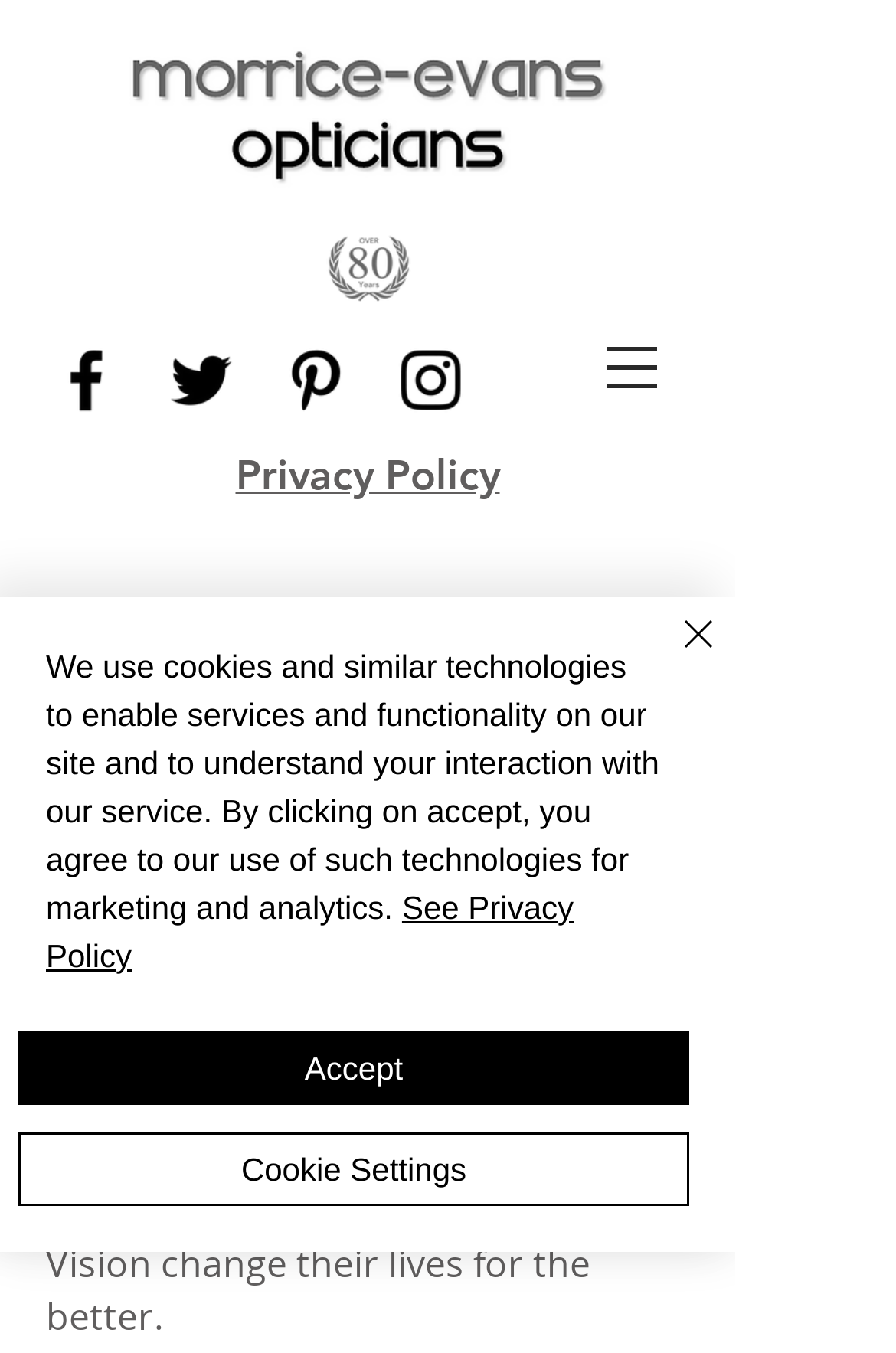How many social media icons are there?
Examine the image closely and answer the question with as much detail as possible.

I counted the number of link elements with images of social media icons, which are Facebook, Twitter, Pinterest, and Instagram, and found that there are 4 social media icons.